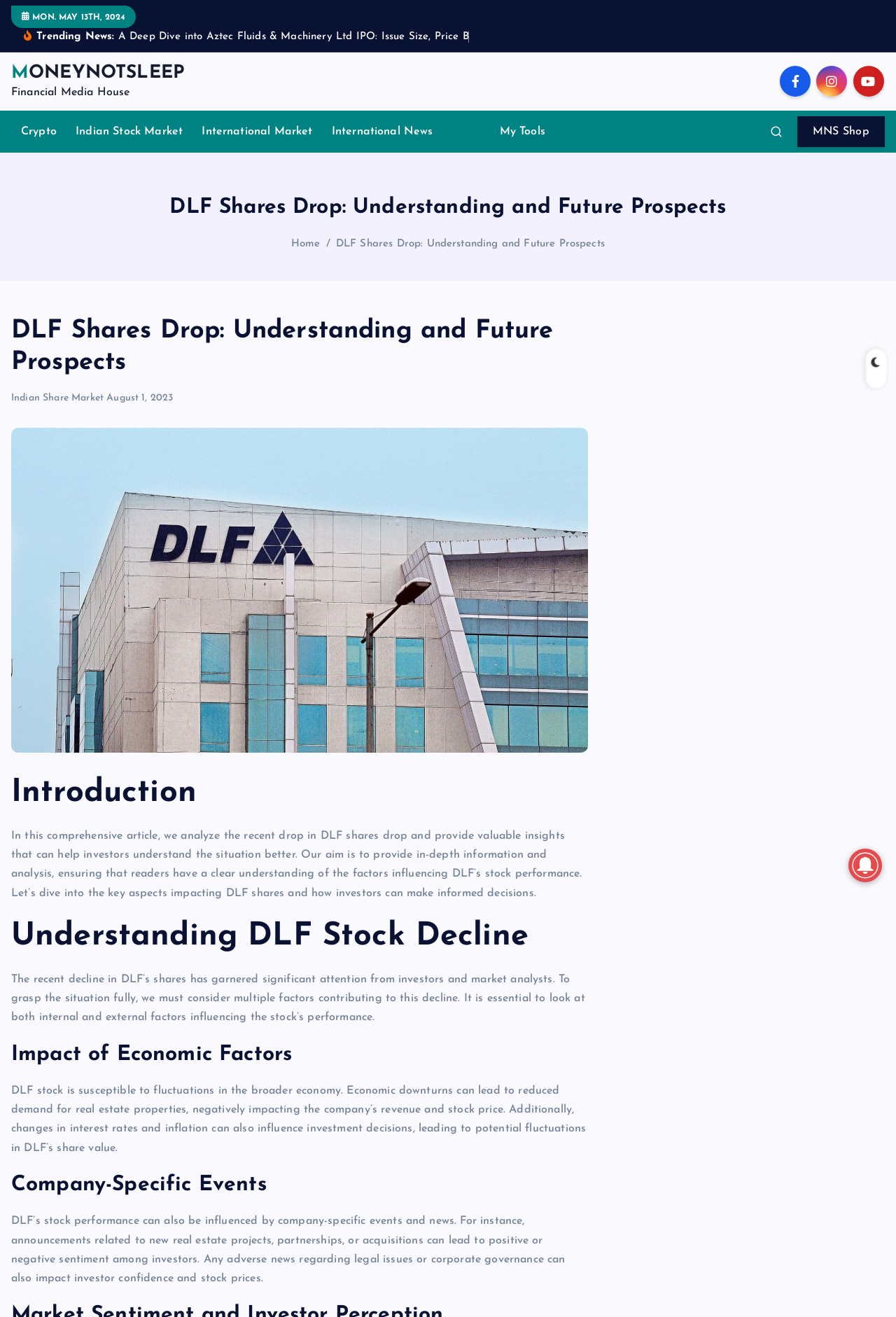Provide the bounding box coordinates of the UI element this sentence describes: "MNS Shop".

[0.89, 0.075, 0.988, 0.098]